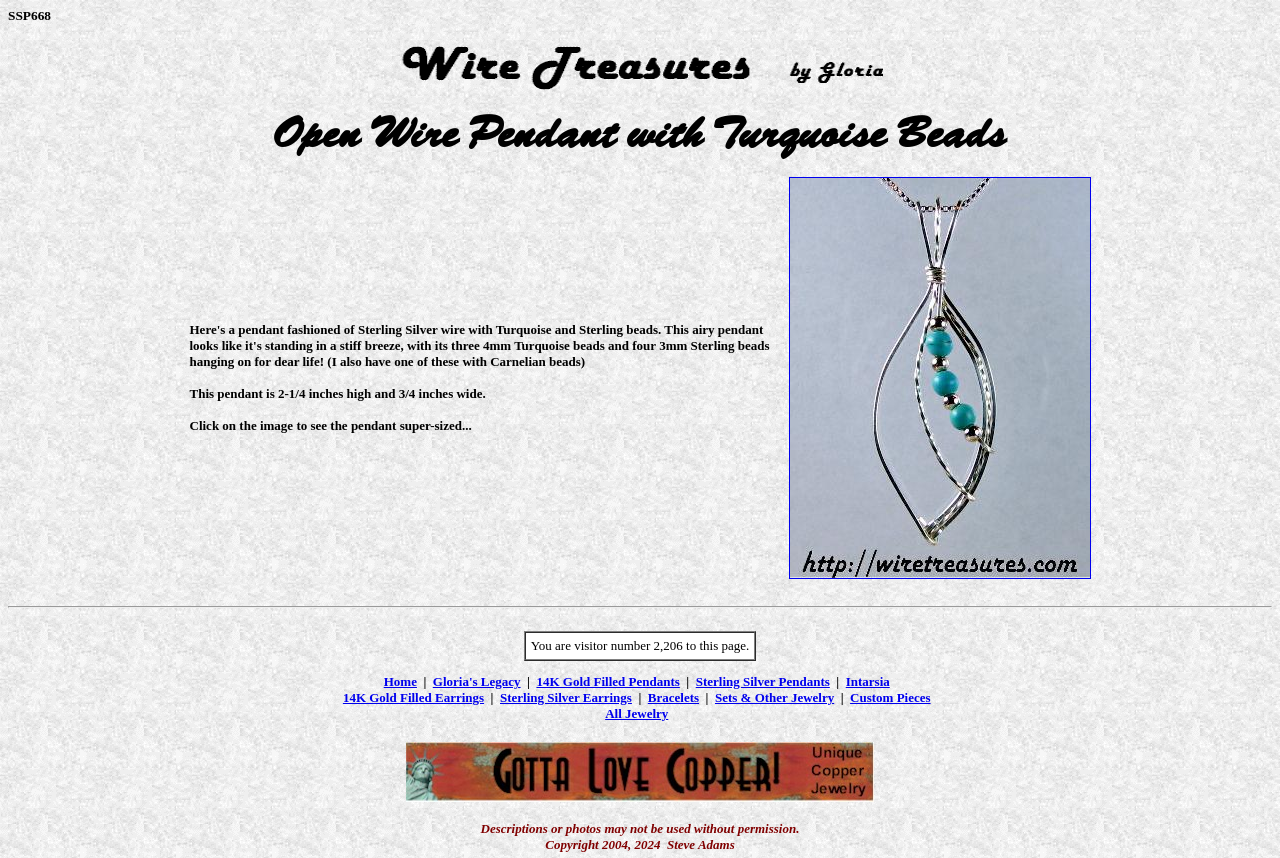Please determine the bounding box coordinates for the element with the description: "Custom Pieces".

[0.664, 0.805, 0.727, 0.822]